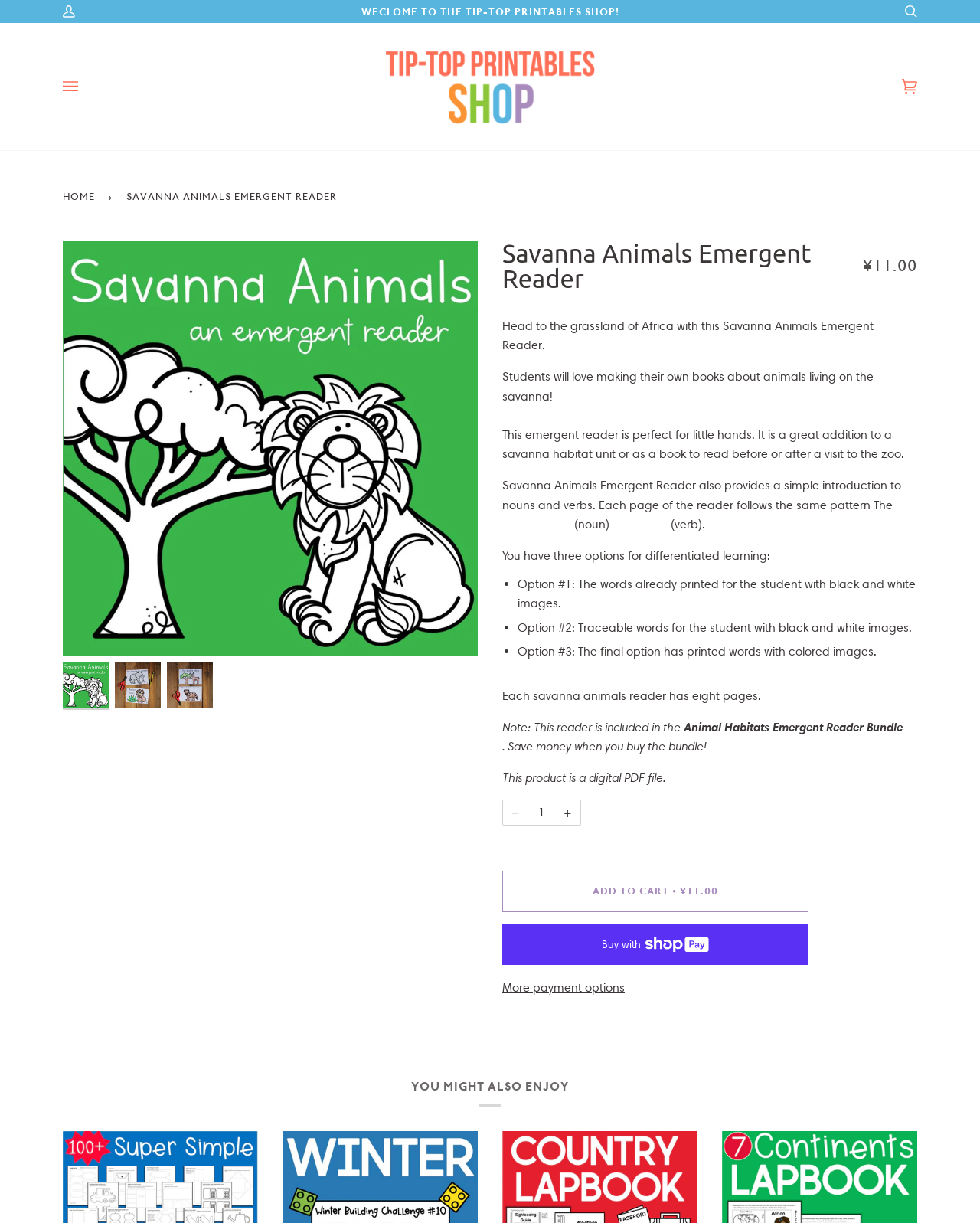Please determine the headline of the webpage and provide its content.

Savanna Animals Emergent Reader